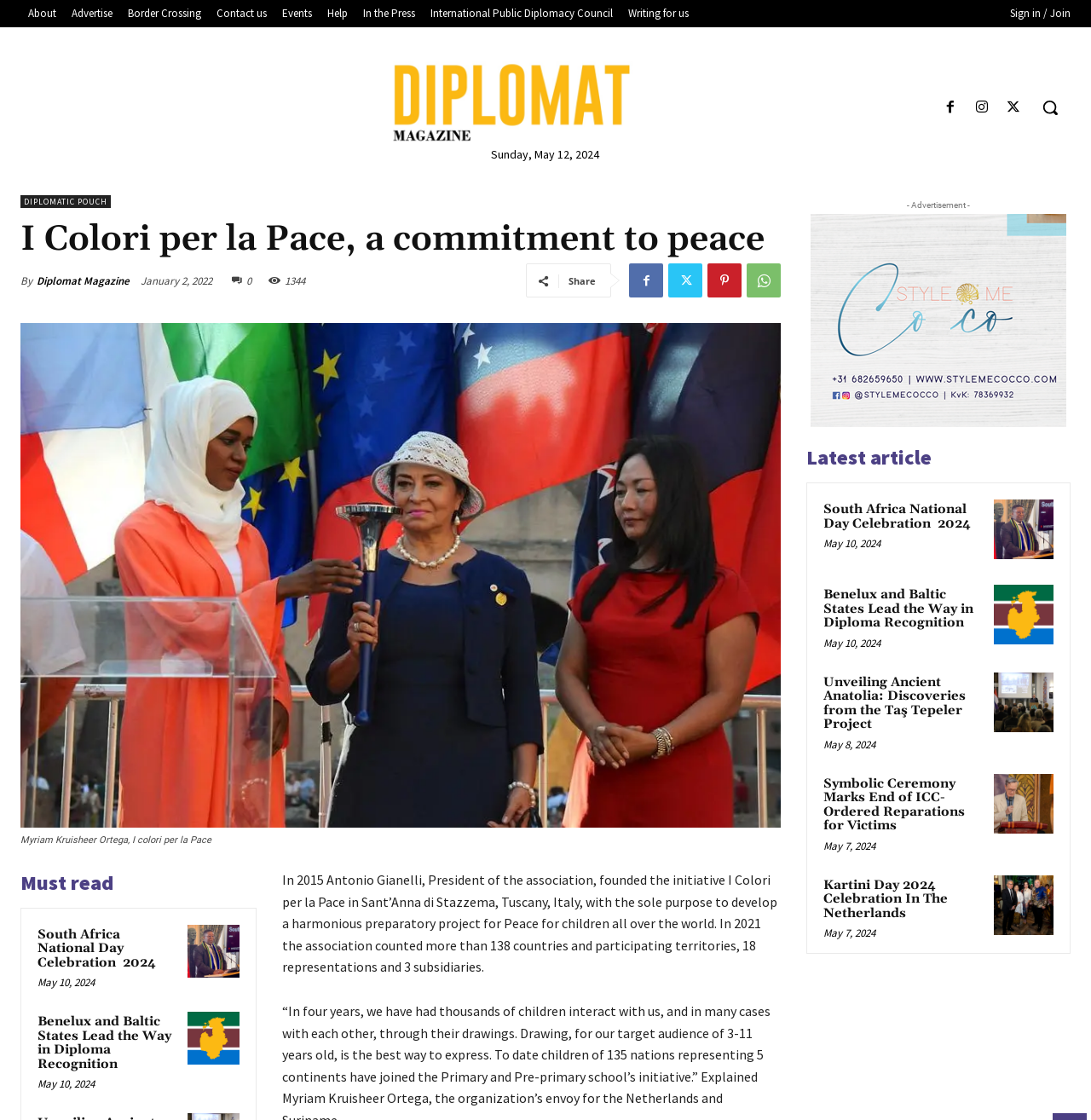Refer to the image and provide an in-depth answer to the question: 
What is the purpose of the initiative I Colori per la Pace?

I found the answer by reading the static text that describes the initiative I Colori per la Pace, which mentions its sole purpose.